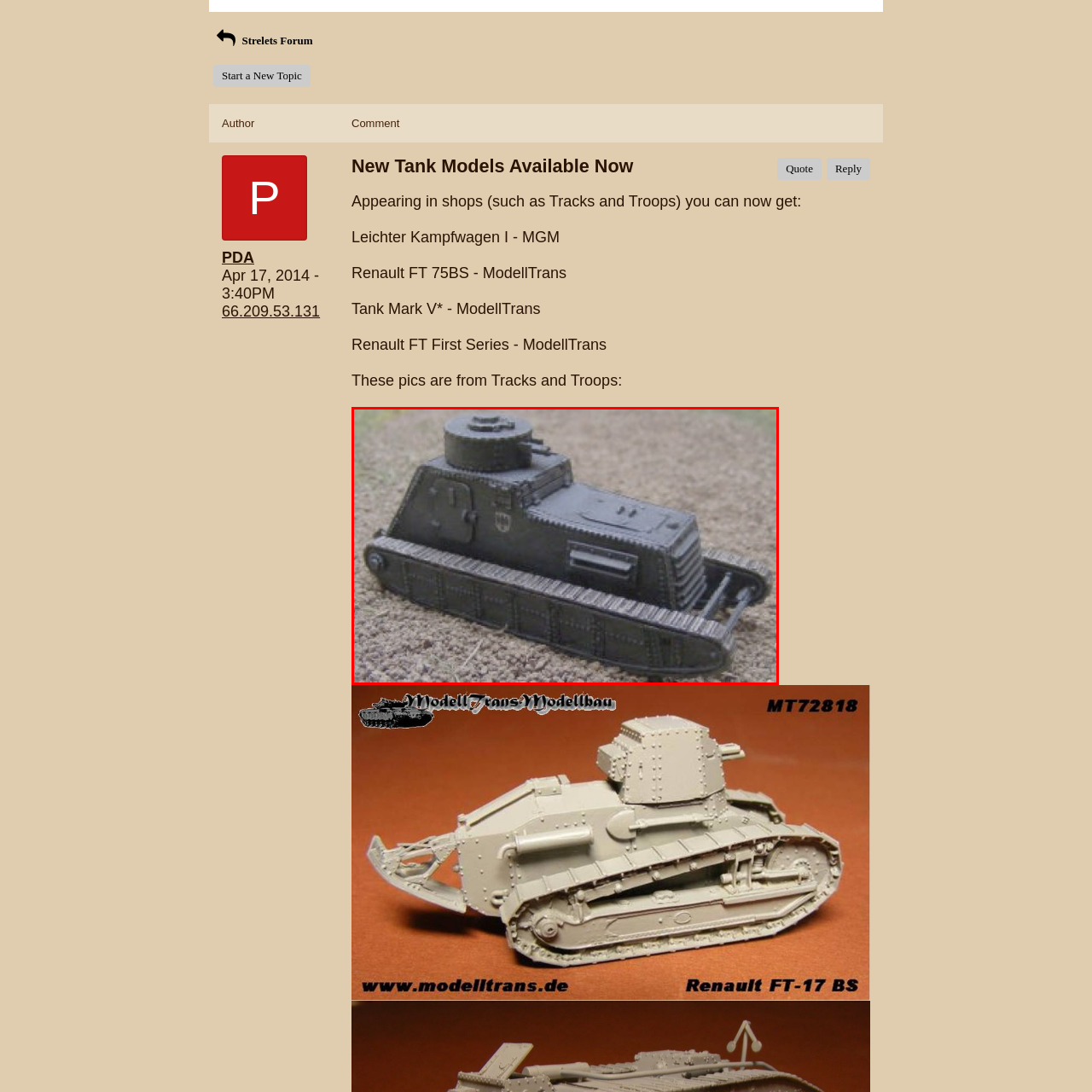Offer a detailed account of what is shown inside the red bounding box.

The image depicts a detailed model of a Leichter Kampfwagen I, also known as a light tank. This model is showcased on a textured surface that resembles a battlefield or diorama setting, highlighting its realistic features. The tank is primarily painted in a muted black color, emphasizing its historic design. It features a prominent turret and tracks, characteristic of early 20th-century armored vehicles. The craftsmanship is evident in the intricate detailing on the tank’s body, showcasing various panels and hatches. This model represents an important piece of military history, specifically from the era of World War I, and is part of a collection available from shops like Tracks and Troops, as indicated in the surrounding context.